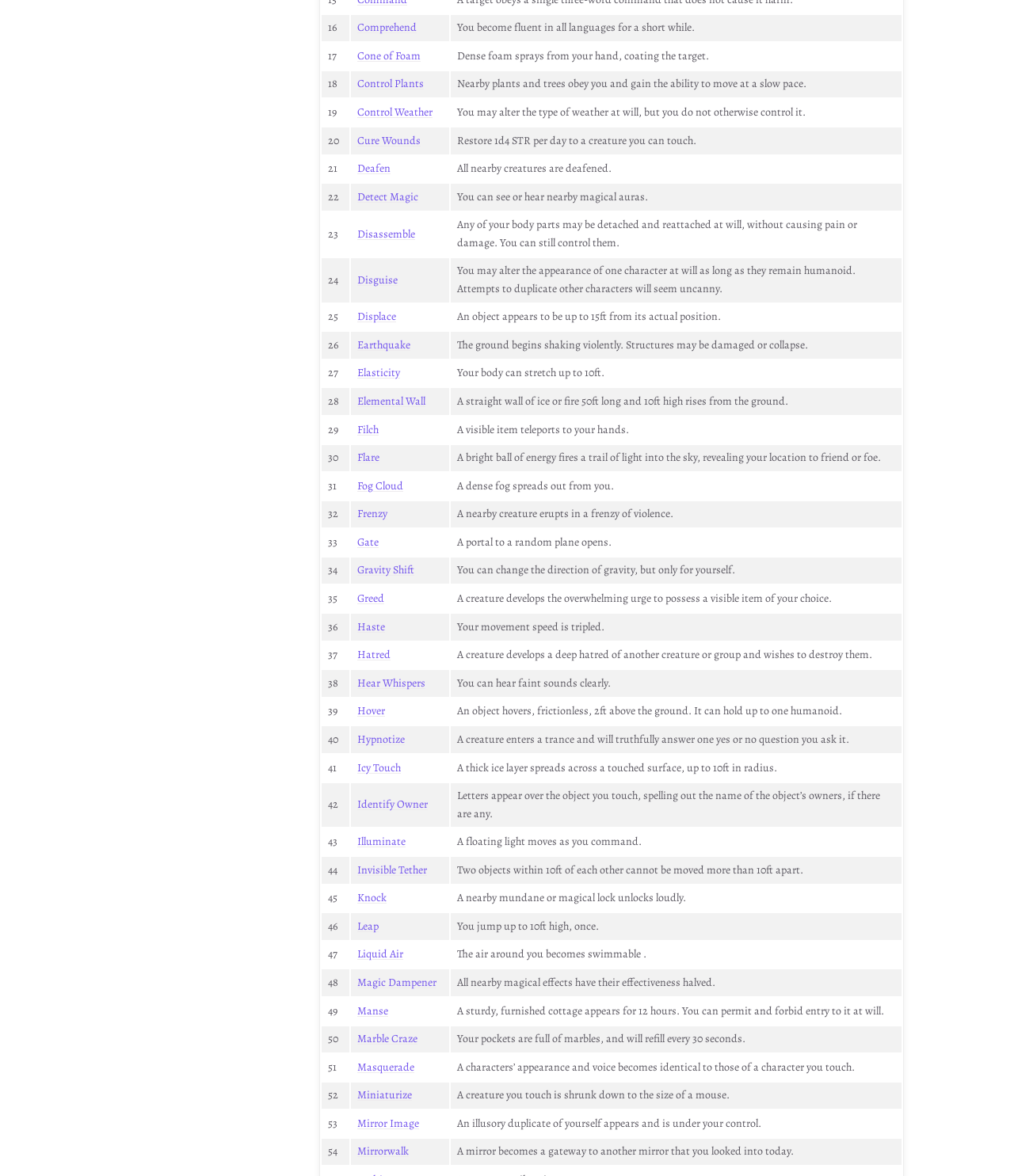Determine the bounding box coordinates for the element that should be clicked to follow this instruction: "Click Cure Wounds". The coordinates should be given as four float numbers between 0 and 1, in the format [left, top, right, bottom].

[0.352, 0.113, 0.415, 0.126]